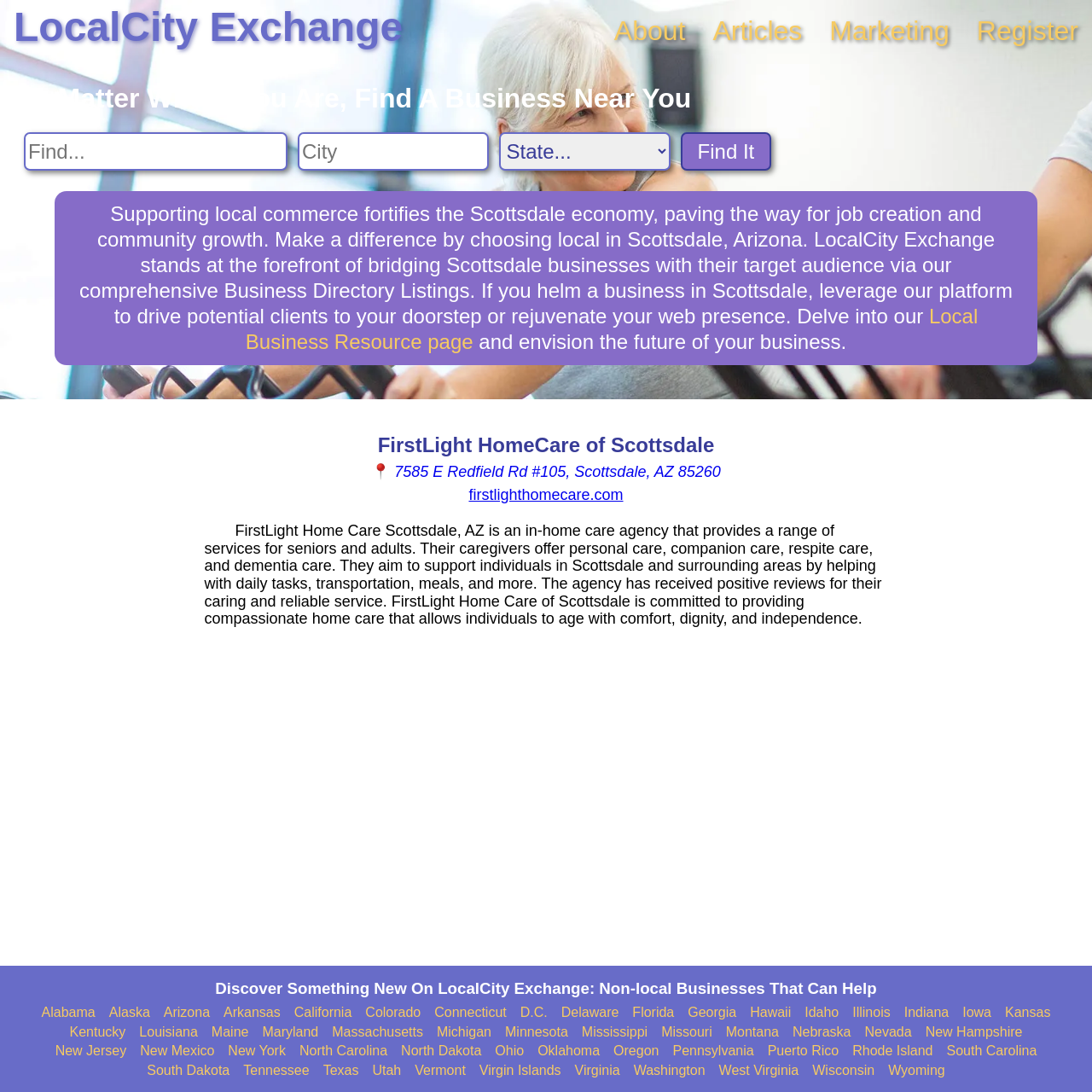Bounding box coordinates should be provided in the format (top-left x, top-left y, bottom-right x, bottom-right y) with all values between 0 and 1. Identify the bounding box for this UI element: Alabama

[0.038, 0.921, 0.087, 0.935]